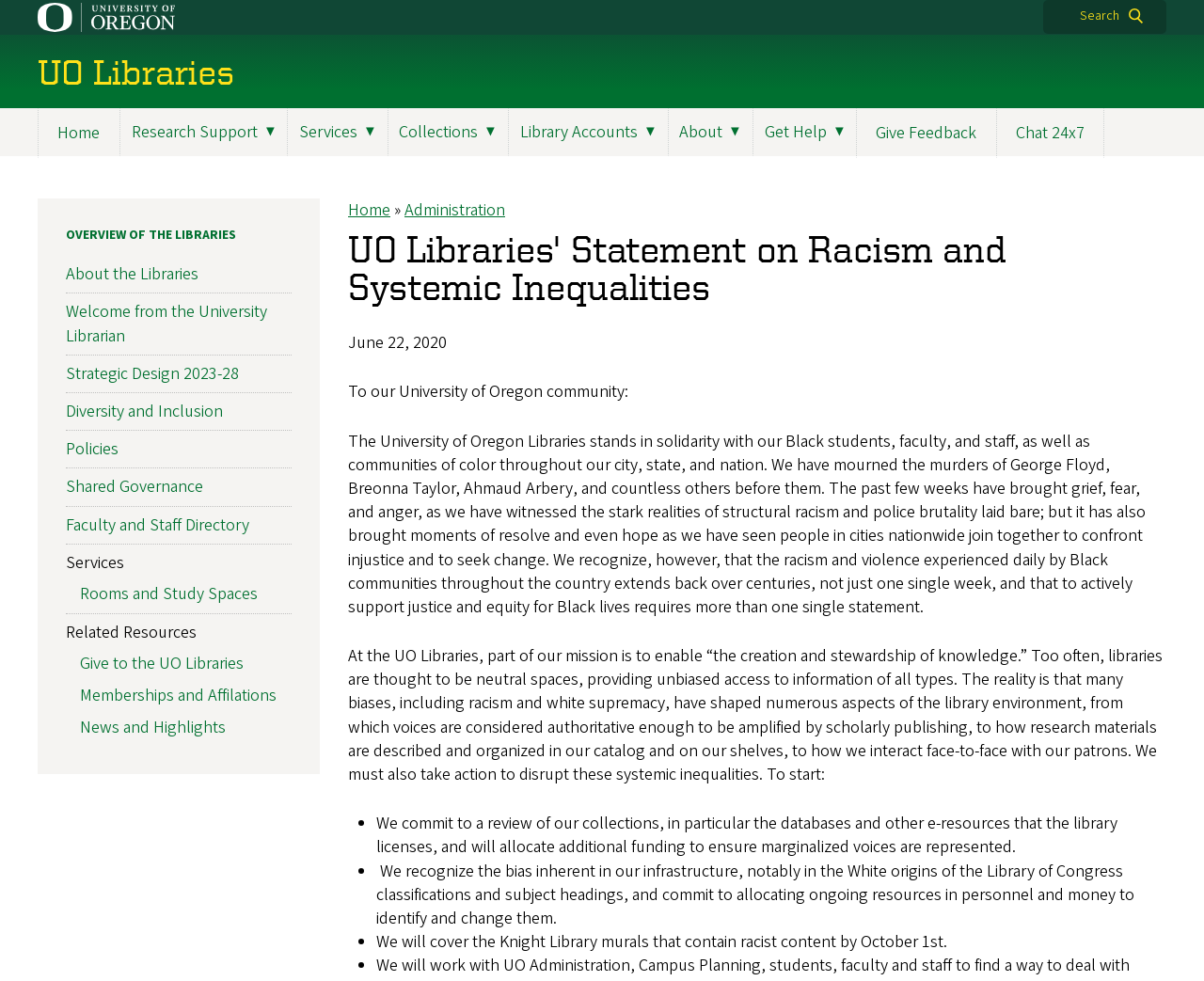What is the purpose of the review of collections?
Analyze the image and provide a thorough answer to the question.

I found the answer by reading the list of actions the library will take, specifically the point 'We commit to a review of our collections... and will allocate additional funding to ensure marginalized voices are represented'.